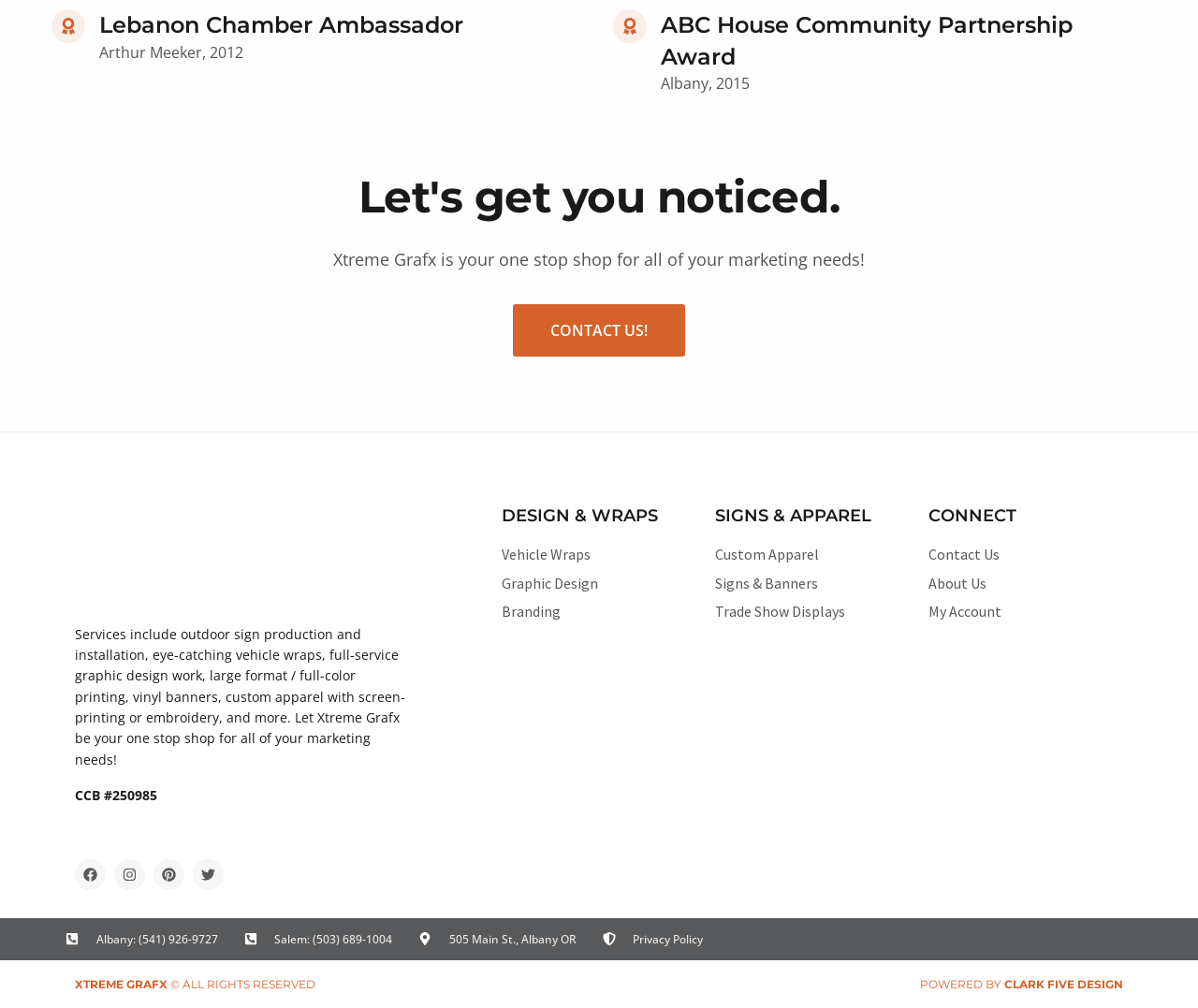Determine the bounding box coordinates for the region that must be clicked to execute the following instruction: "Visit Facebook page".

[0.062, 0.852, 0.088, 0.883]